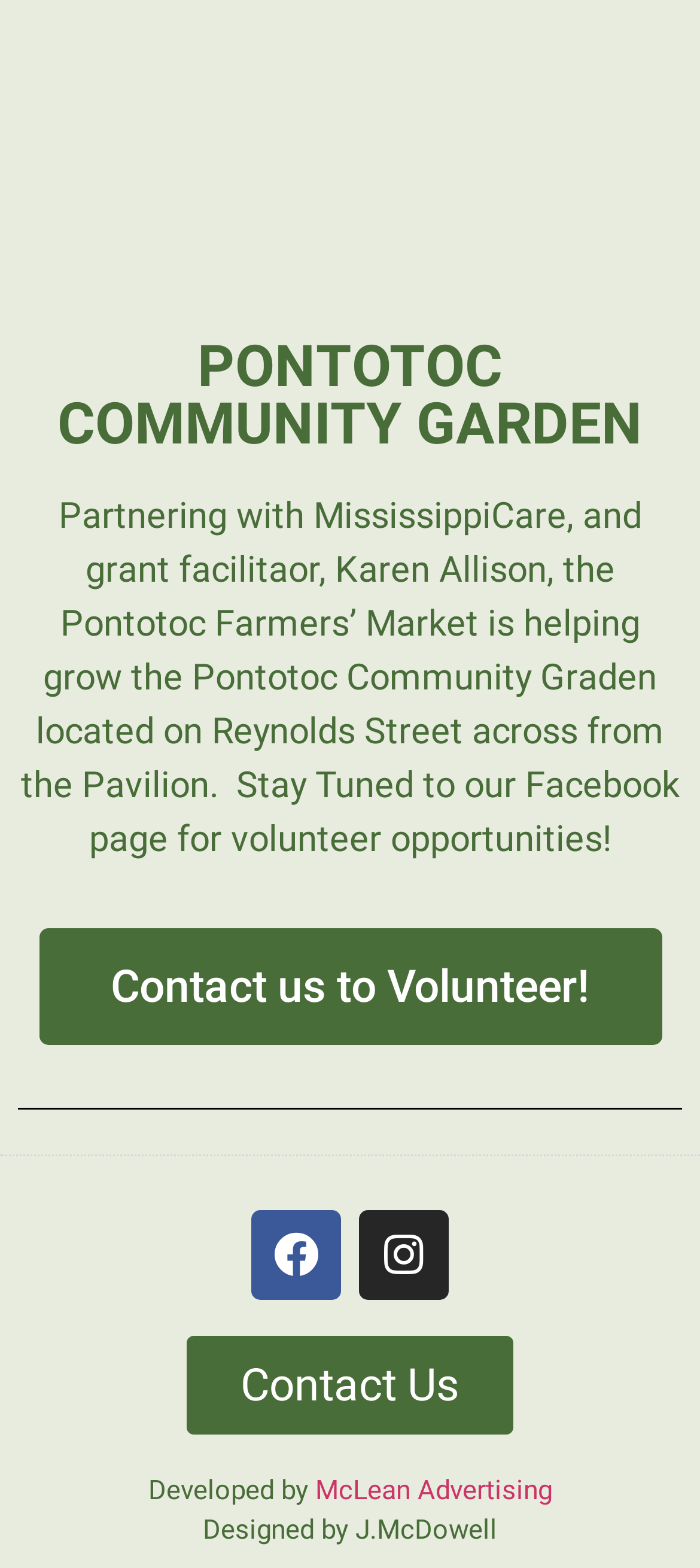What is the location of the Pontotoc Community Garden?
Based on the image, give a concise answer in the form of a single word or short phrase.

Reynolds Street